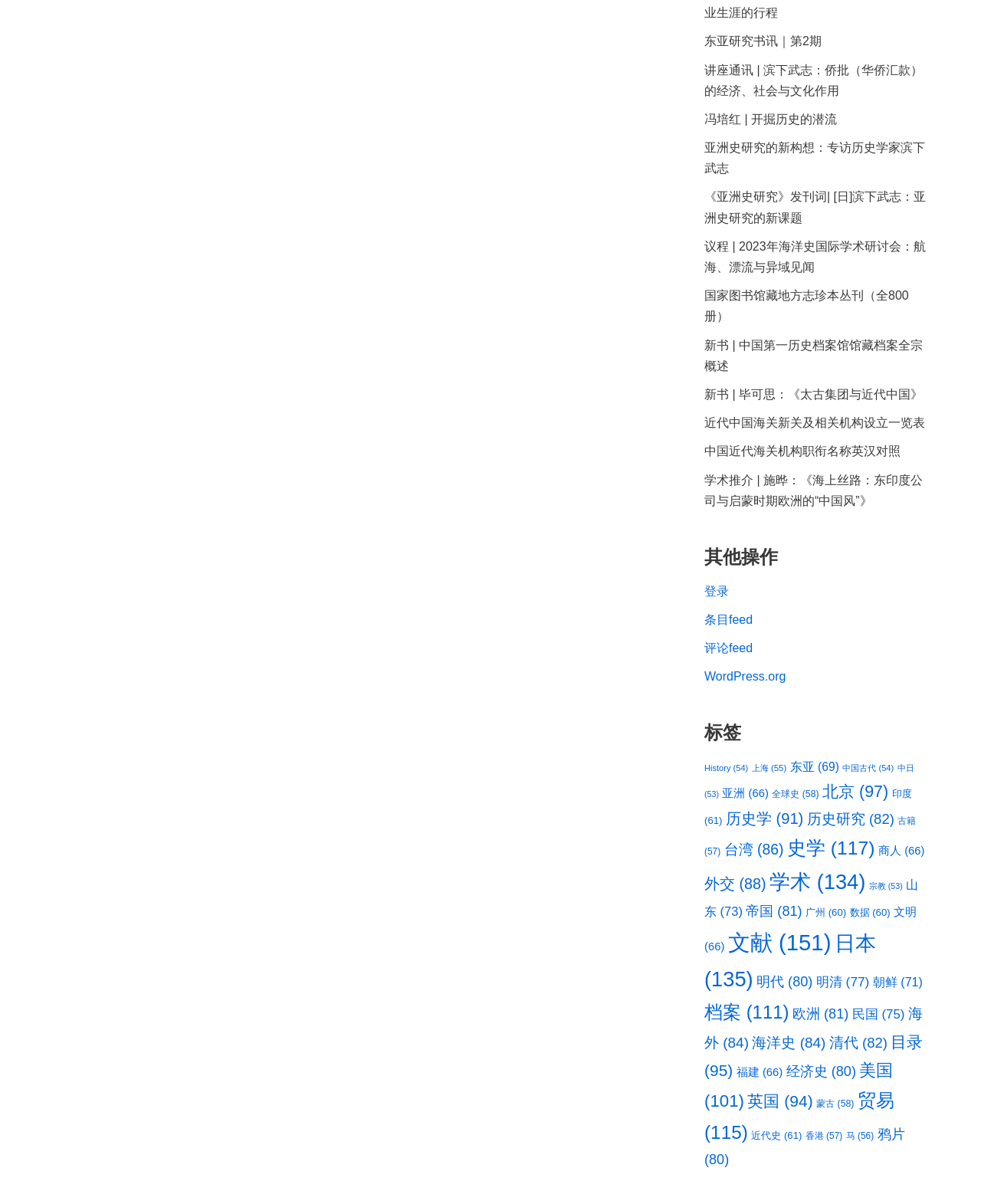Can you specify the bounding box coordinates for the region that should be clicked to fulfill this instruction: "Login to the website".

[0.718, 0.485, 0.743, 0.496]